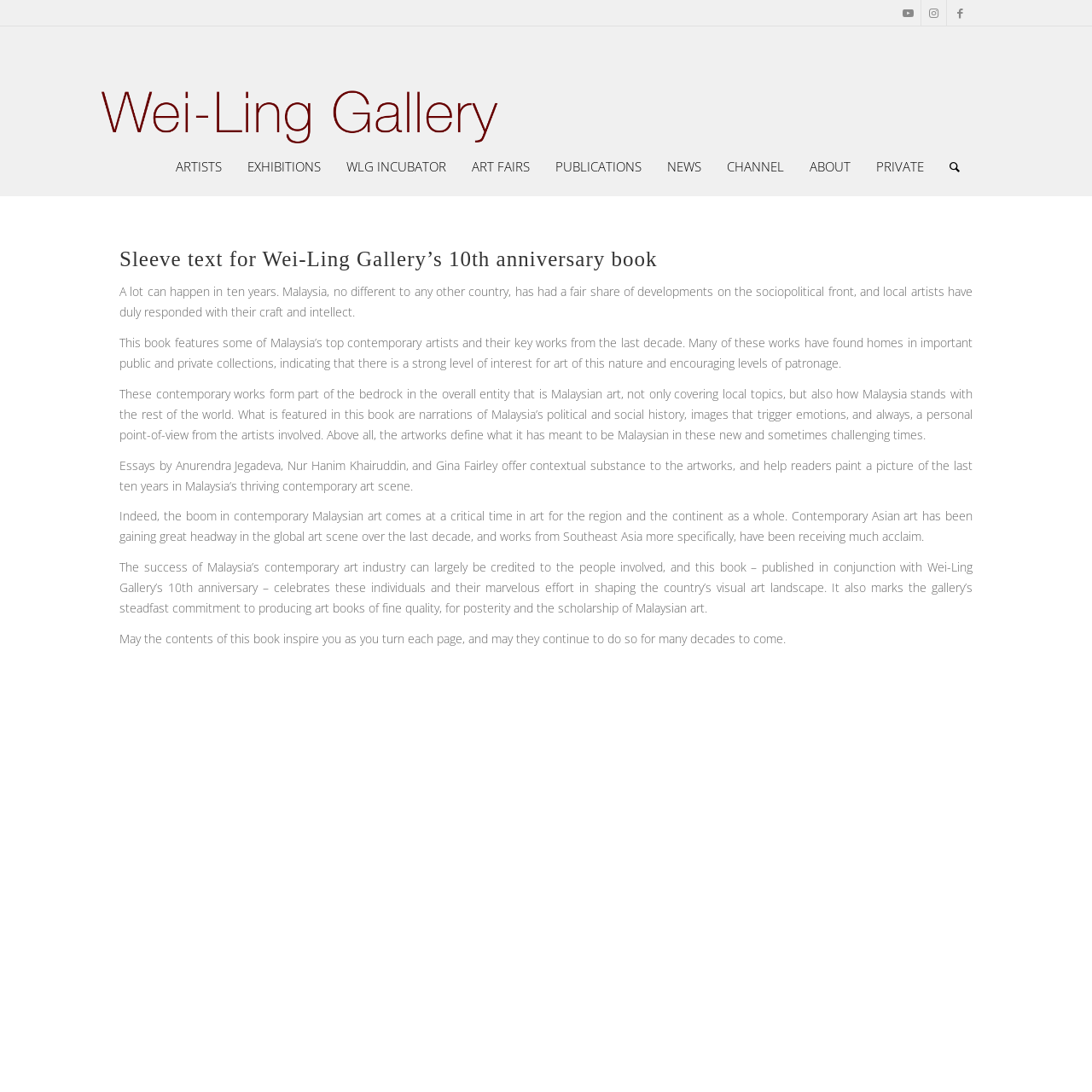Pinpoint the bounding box coordinates of the area that should be clicked to complete the following instruction: "Call the dentist". The coordinates must be given as four float numbers between 0 and 1, i.e., [left, top, right, bottom].

None